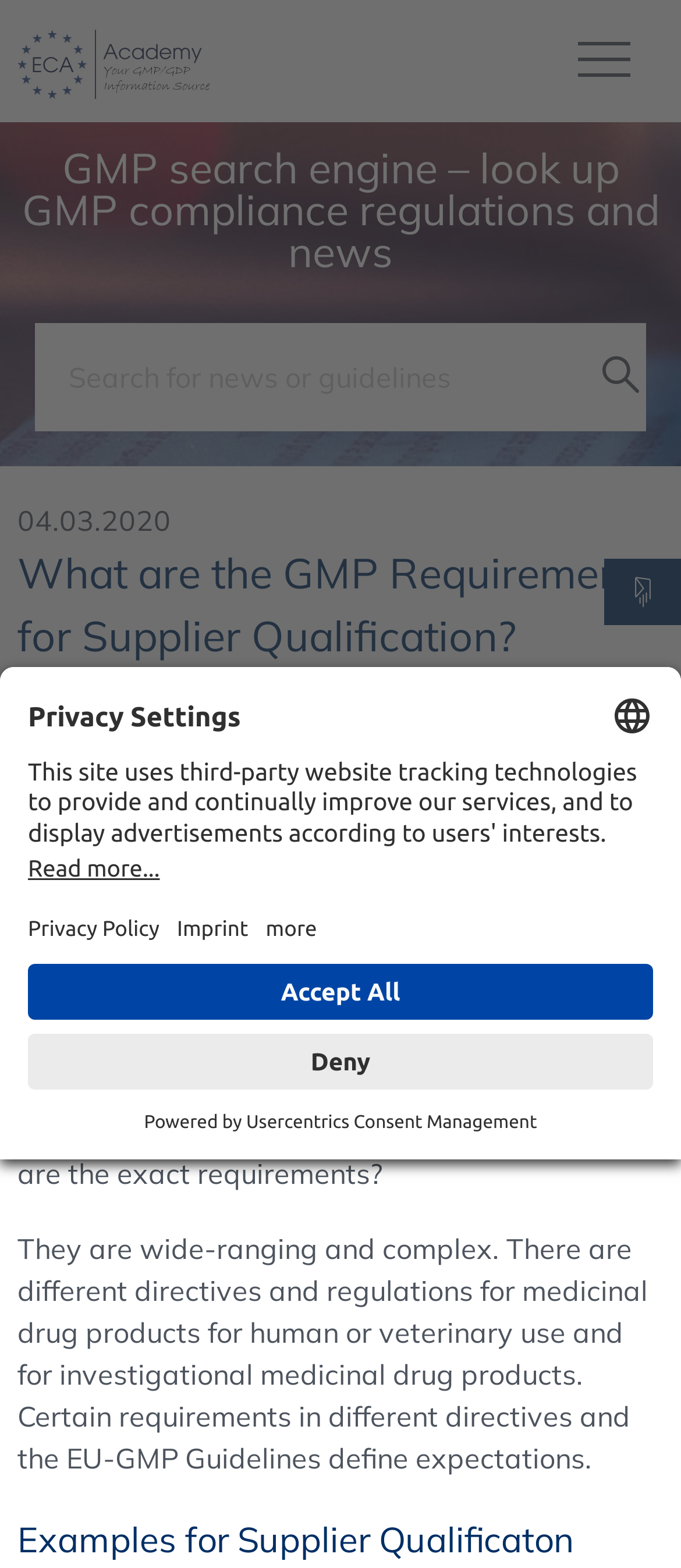When was the article published?
Based on the visual details in the image, please answer the question thoroughly.

The publication date of the article is 04.03.2020, as indicated by the static text '04.03.2020' below the ECA Academy logo.